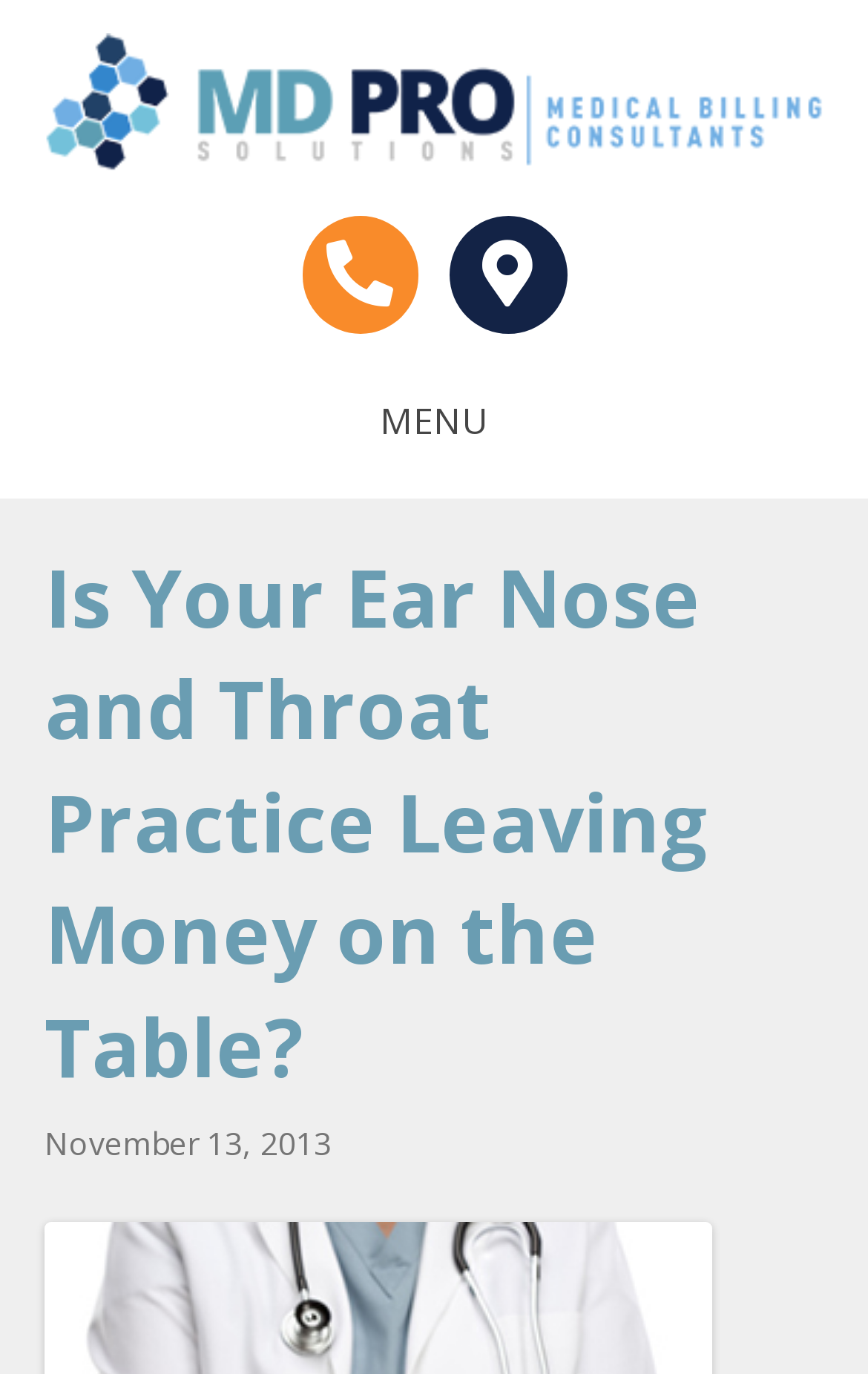How many elements are present in the top navigation bar?
Use the information from the screenshot to give a comprehensive response to the question.

The top navigation bar contains two elements: the logo and the 'Menu' button, which are located at the top left and top right corners of the webpage, respectively.